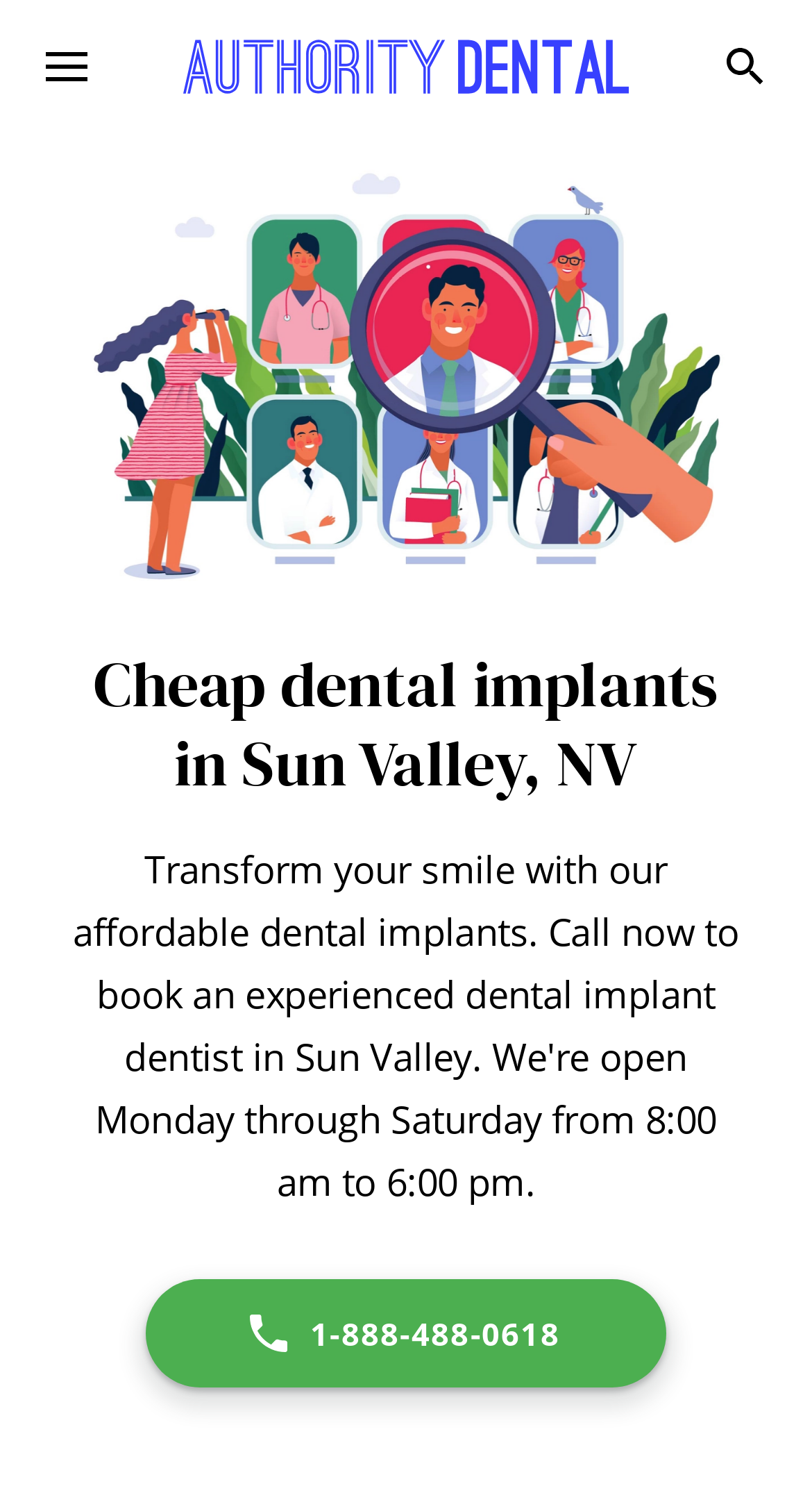Give a detailed account of the webpage.

The webpage is about affordable dental implants in Sun Valley, NV, and features a prominent heading that reads "Cheap dental implants in Sun Valley, NV". At the top left corner, there is a button labeled "Menu" with a corresponding image, and next to it, a link to "Authority Dental" with its own image. On the top right corner, there is a button labeled "Search" with an image.

Below the top navigation, there is a large image that spans most of the width of the page, likely a background image or a banner. Above the middle of the page, there is a phone number "1-888-488-0618" displayed as a link, accompanied by a phone icon image. This suggests that visitors can call this number to book an appointment.

The page also features an image related to dentists, which is positioned below the phone number link. There are no other prominent text elements or articles on the page, suggesting that the focus is on promoting the dental implant services and encouraging visitors to take action by calling the provided phone number.